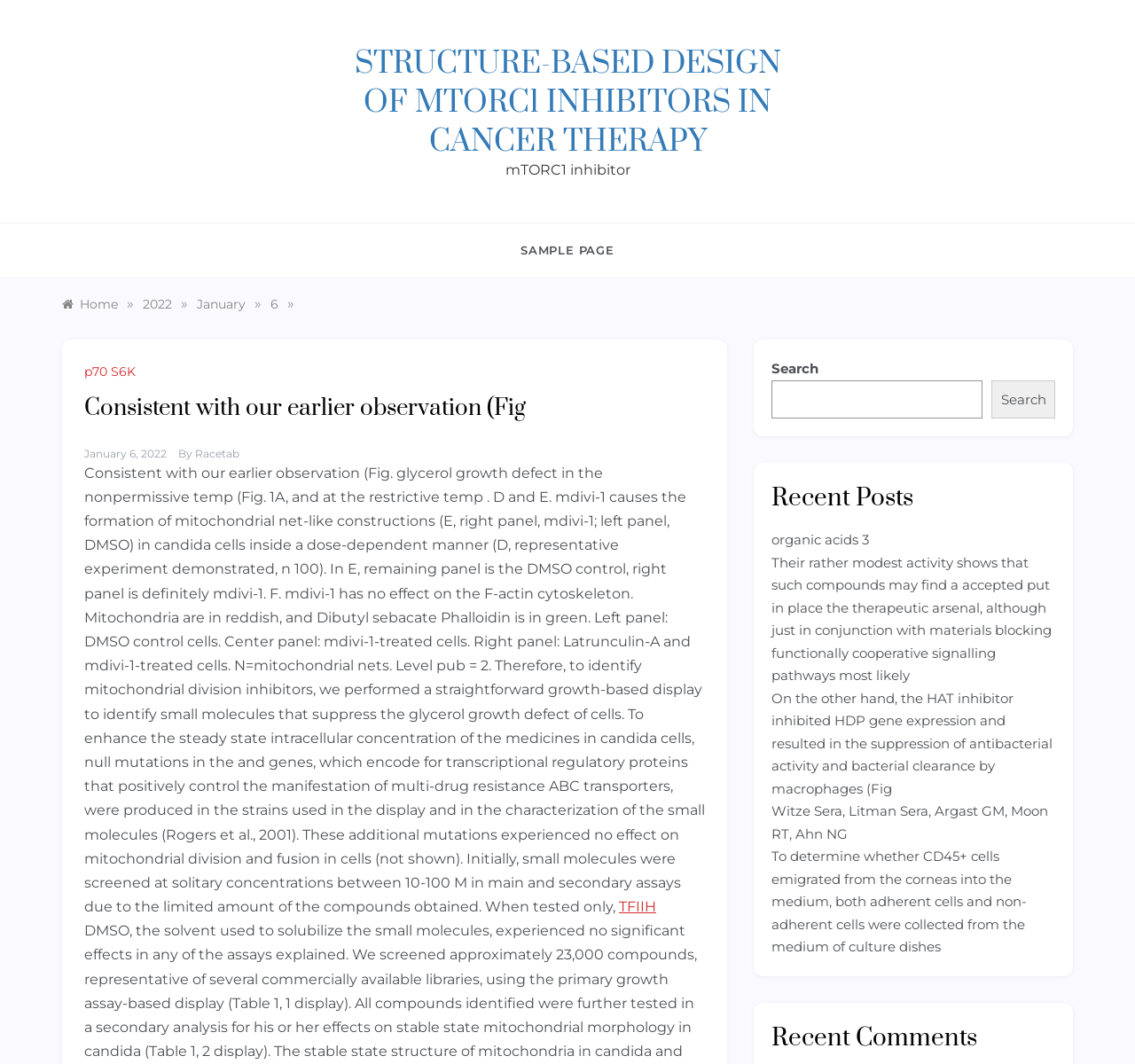What is the title of the webpage? Examine the screenshot and reply using just one word or a brief phrase.

STRUCTURE-BASED DESIGN OF MTORC1 INHIBITORS IN CANCER THERAPY